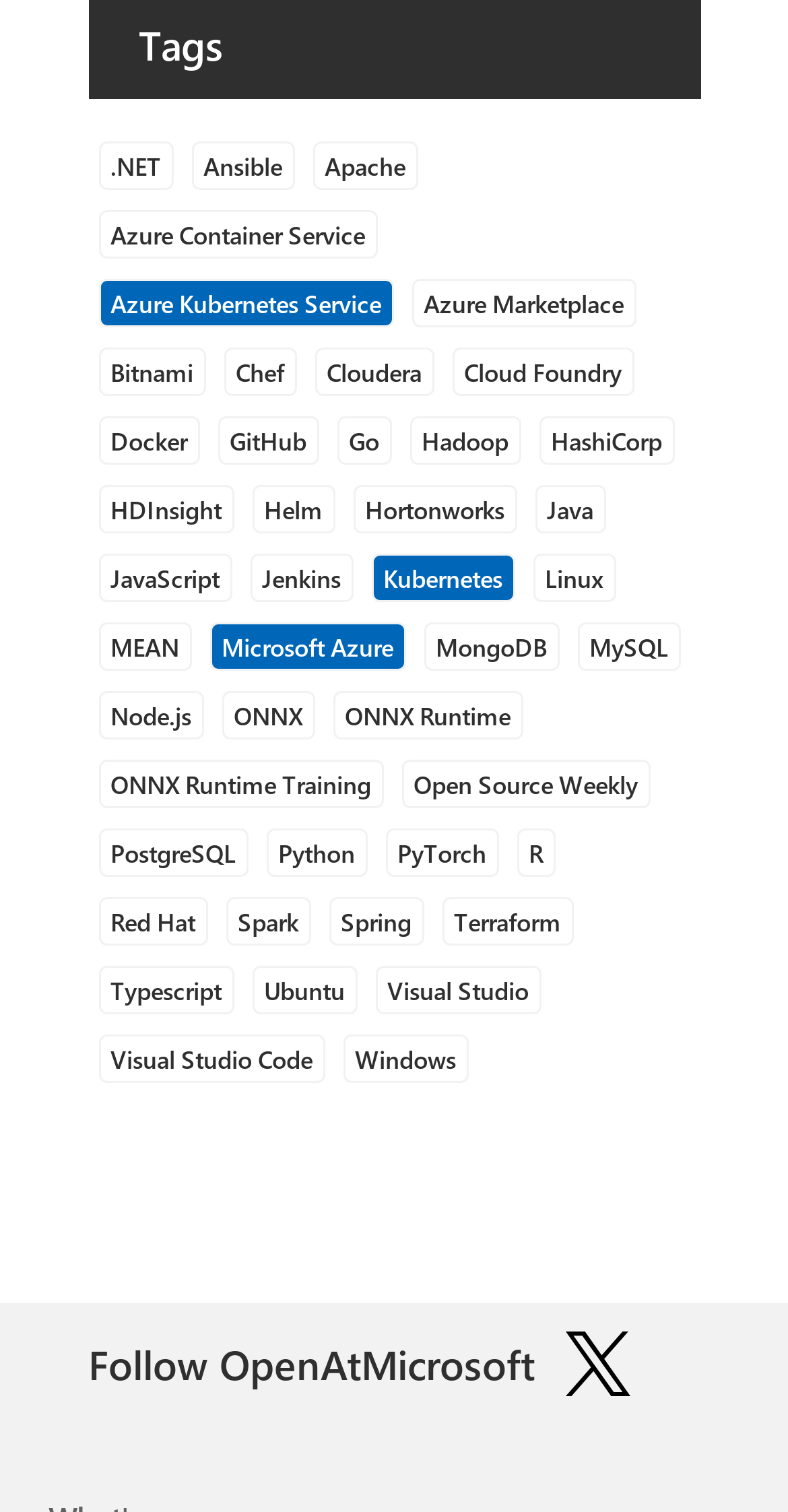Please specify the bounding box coordinates of the clickable section necessary to execute the following command: "Go to Quick Links".

None